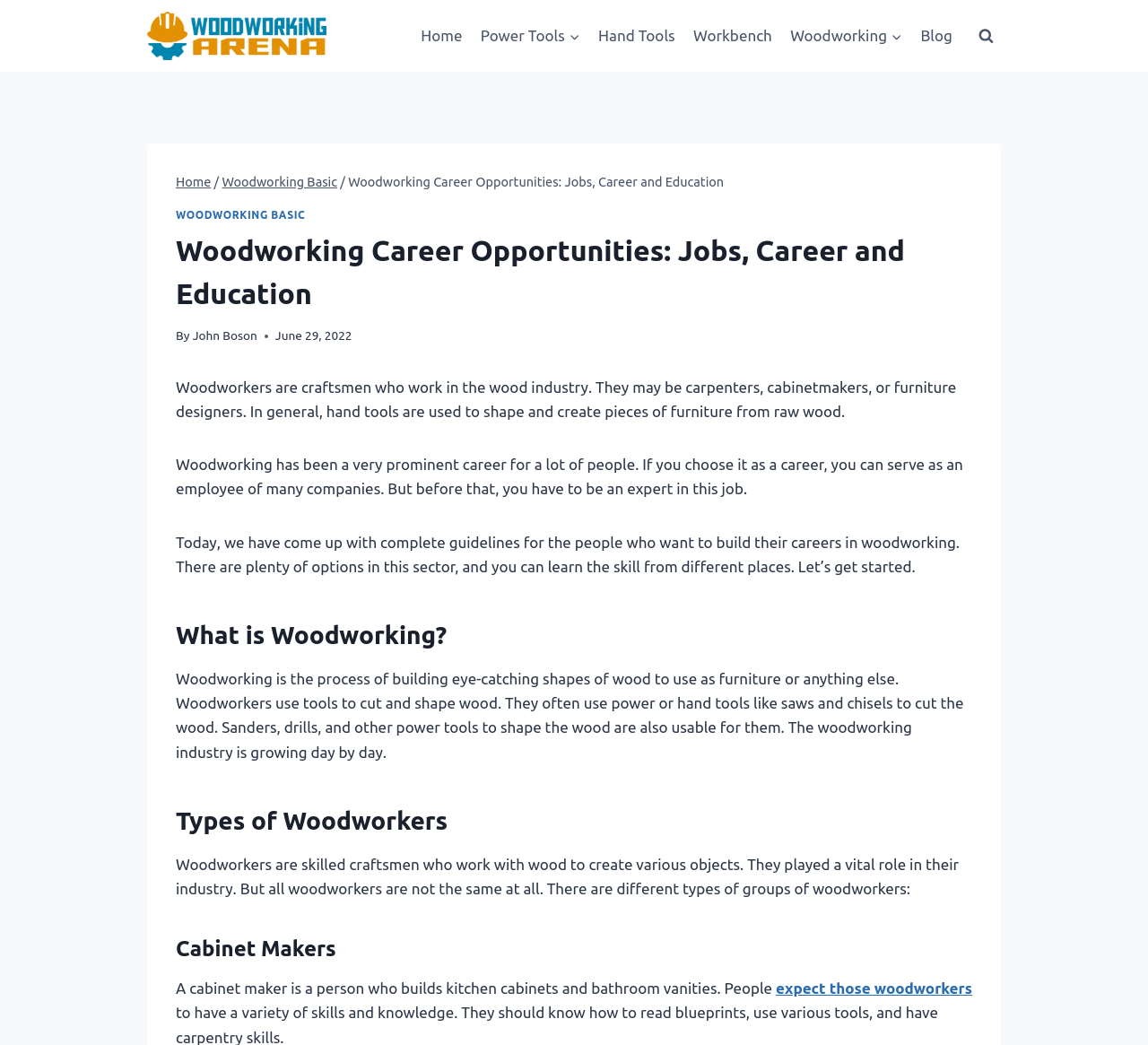Identify the bounding box coordinates for the region to click in order to carry out this instruction: "Learn about 'Cabinet Makers'". Provide the coordinates using four float numbers between 0 and 1, formatted as [left, top, right, bottom].

[0.153, 0.893, 0.847, 0.924]